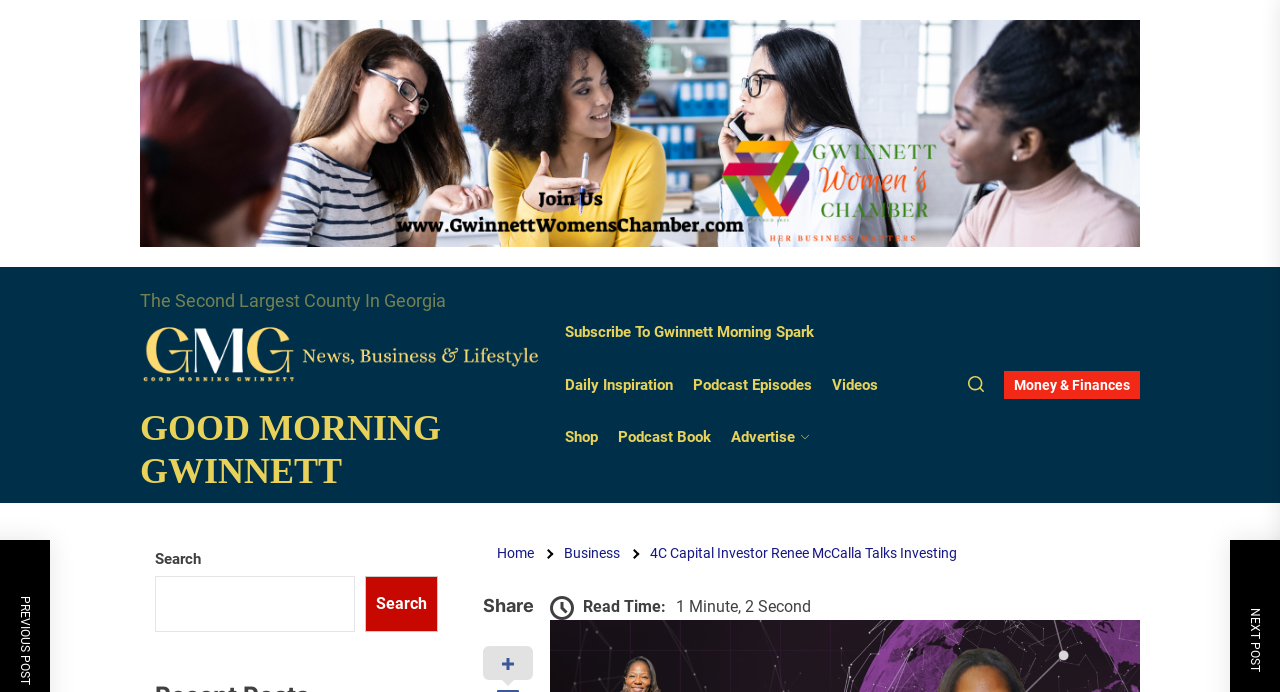Please find the bounding box coordinates of the element that must be clicked to perform the given instruction: "Call the phone number". The coordinates should be four float numbers from 0 to 1, i.e., [left, top, right, bottom].

None